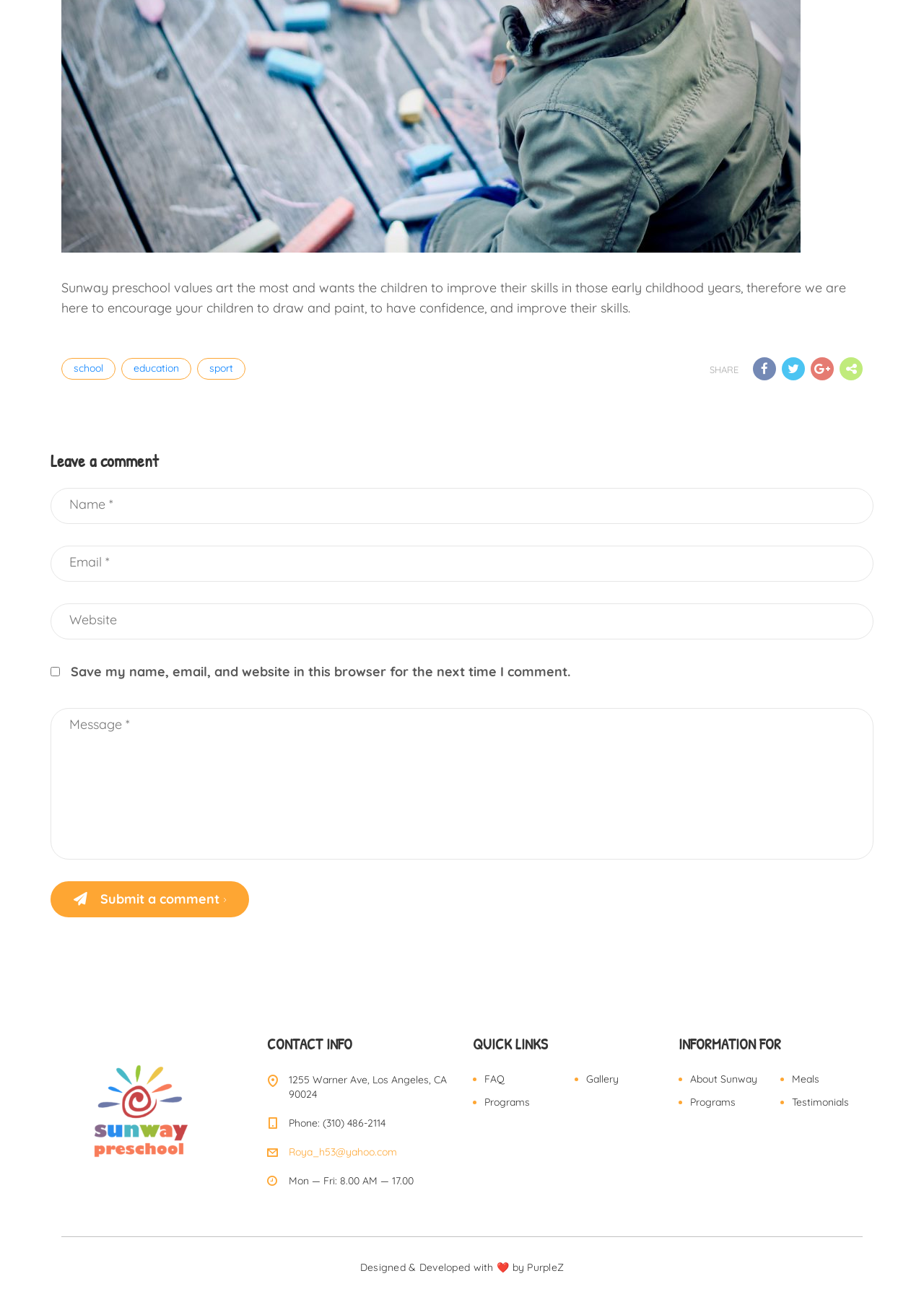What is the preschool's focus?
Answer the question with just one word or phrase using the image.

Art skills